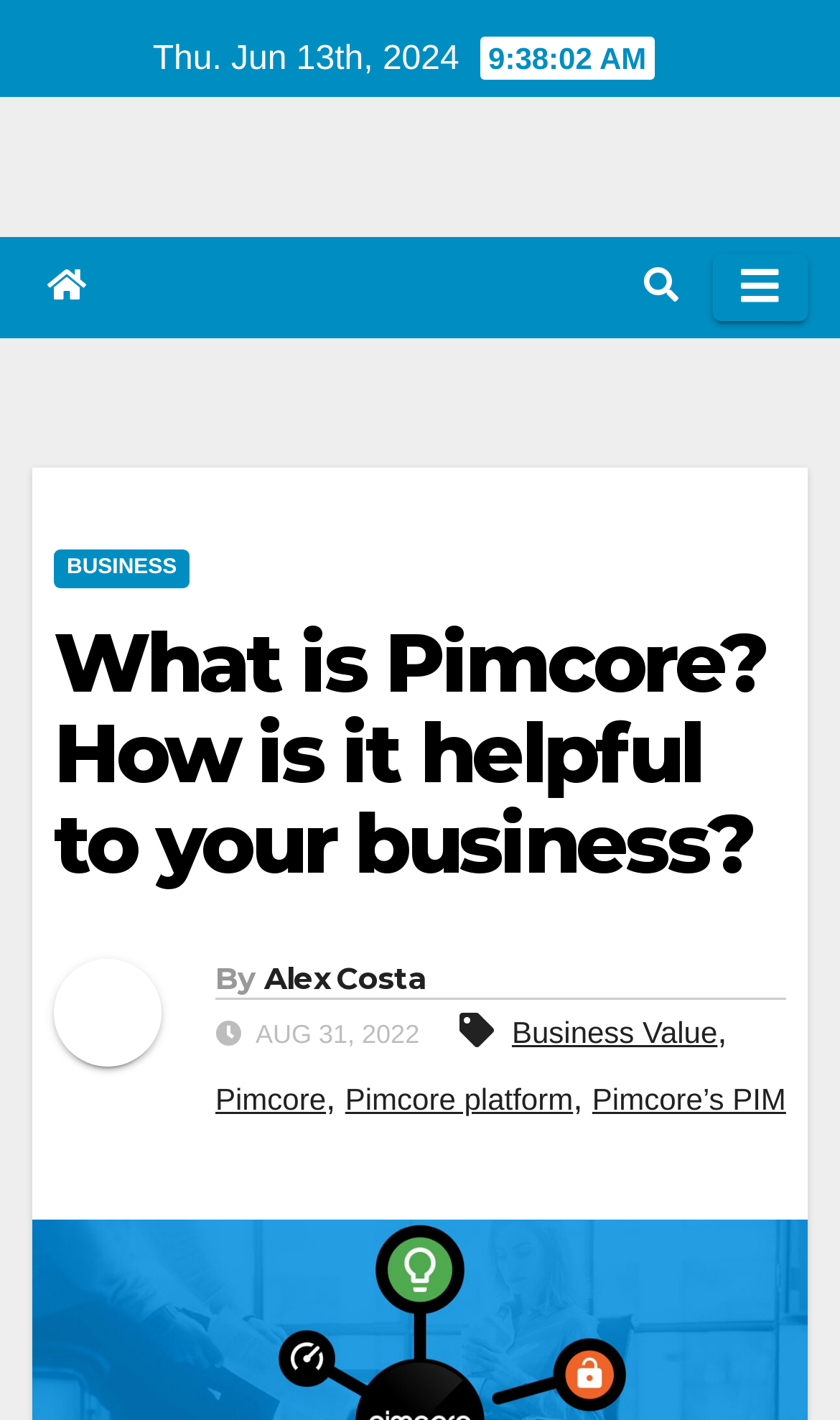Answer this question in one word or a short phrase: What is the category of the article?

BUSINESS